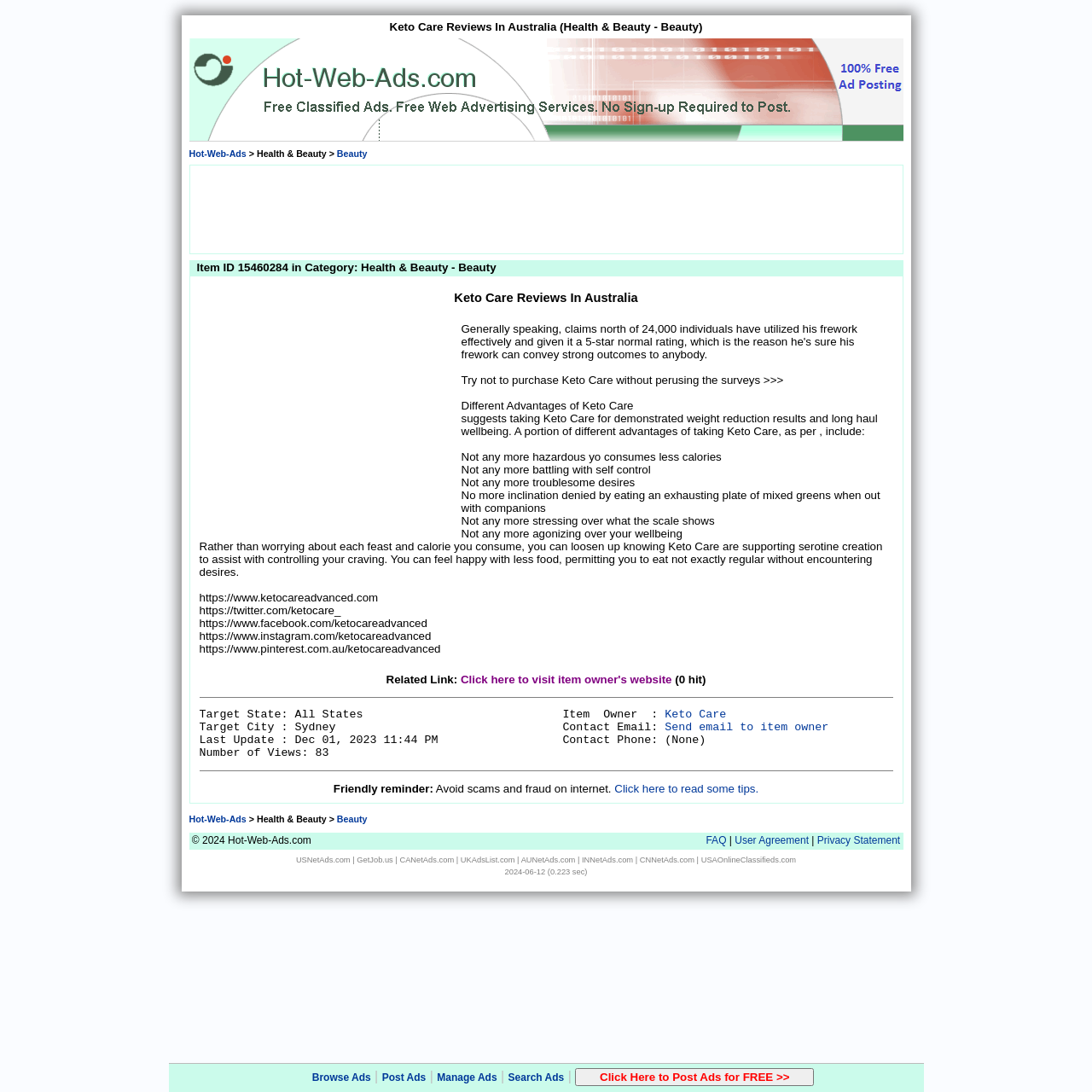How many individuals have utilized the product effectively?
Please respond to the question with as much detail as possible.

According to the text, 'claims north of 24,000 individuals have utilized his frework effectively and given it a 5-star normal rating', which implies that 24,000 individuals have utilized the product effectively.